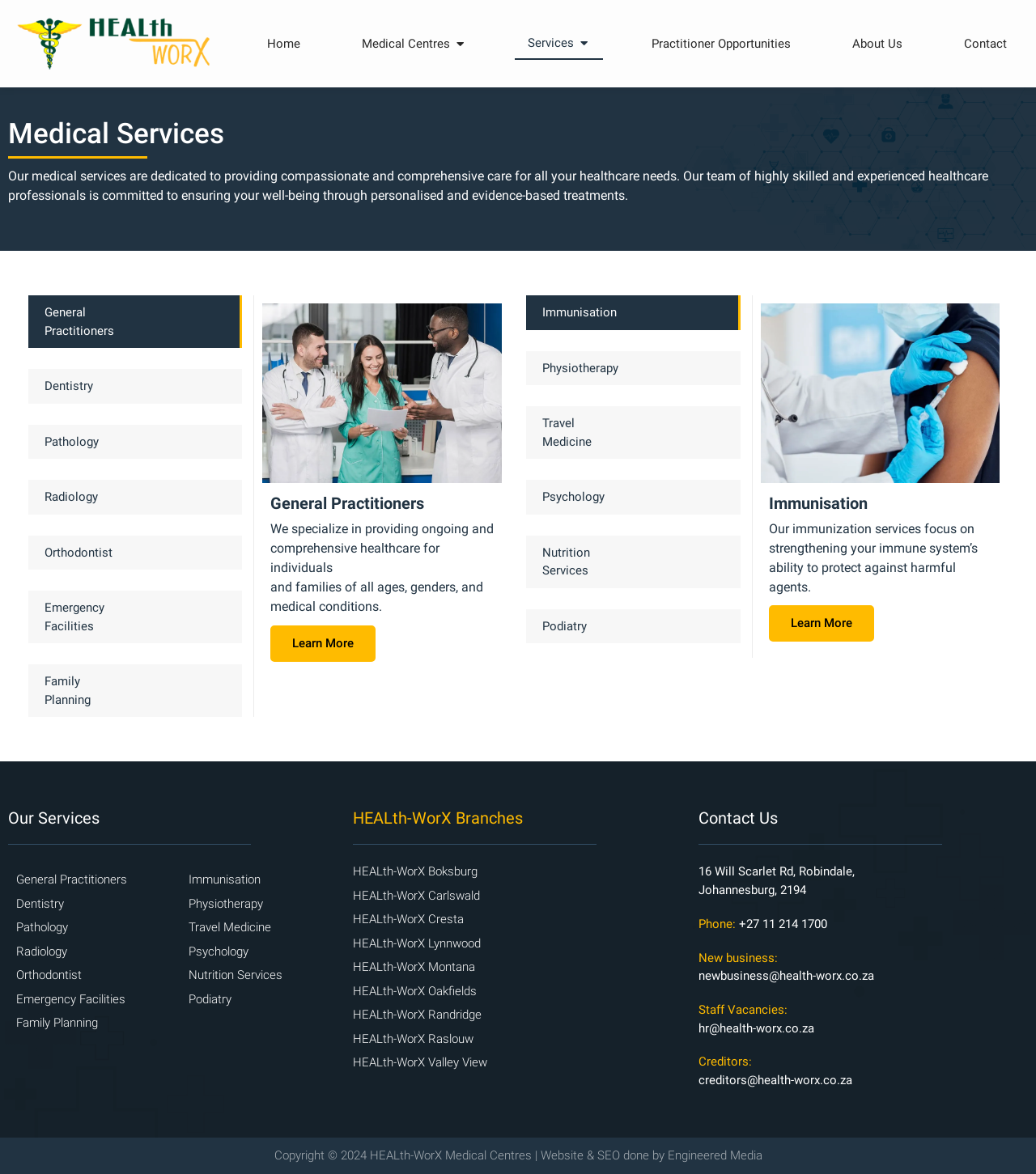Detail the various sections and features present on the webpage.

The webpage is about HEALth-WorX Medical Centres, a medical services provider. At the top left corner, there is a logo image. Next to the logo, there is a navigation menu with links to different sections of the website, including Home, Medical Centres, Services, Practitioner Opportunities, About Us, and Contact.

Below the navigation menu, there is a main section that takes up most of the page. It starts with a heading "Medical Services" followed by a paragraph of text that describes the medical services provided by HEALth-WorX. 

Underneath the paragraph, there are two sets of tabs. The first set of tabs is related to medical services, including General Practitioners, Dentistry, Pathology, Radiology, Orthodontist, Emergency Facilities, and Family Planning. The second set of tabs is related to additional services, including Immunisation, Physiotherapy, Travel Medicine, Psychology, Nutrition Services, and Podiatry. Each tab has a corresponding tab panel that provides more information about the service.

Further down the page, there are three sections: Our Services, HEALth-WorX Branches, and Contact Us. The Our Services section lists all the medical services provided by HEALth-WorX. The HEALth-WorX Branches section lists the different locations of HEALth-WorX medical centres. The Contact Us section provides the address, phone number, and email addresses for new business, staff vacancies, and creditors.

At the very bottom of the page, there is a copyright notice that mentions the website and SEO were done by a specific company.